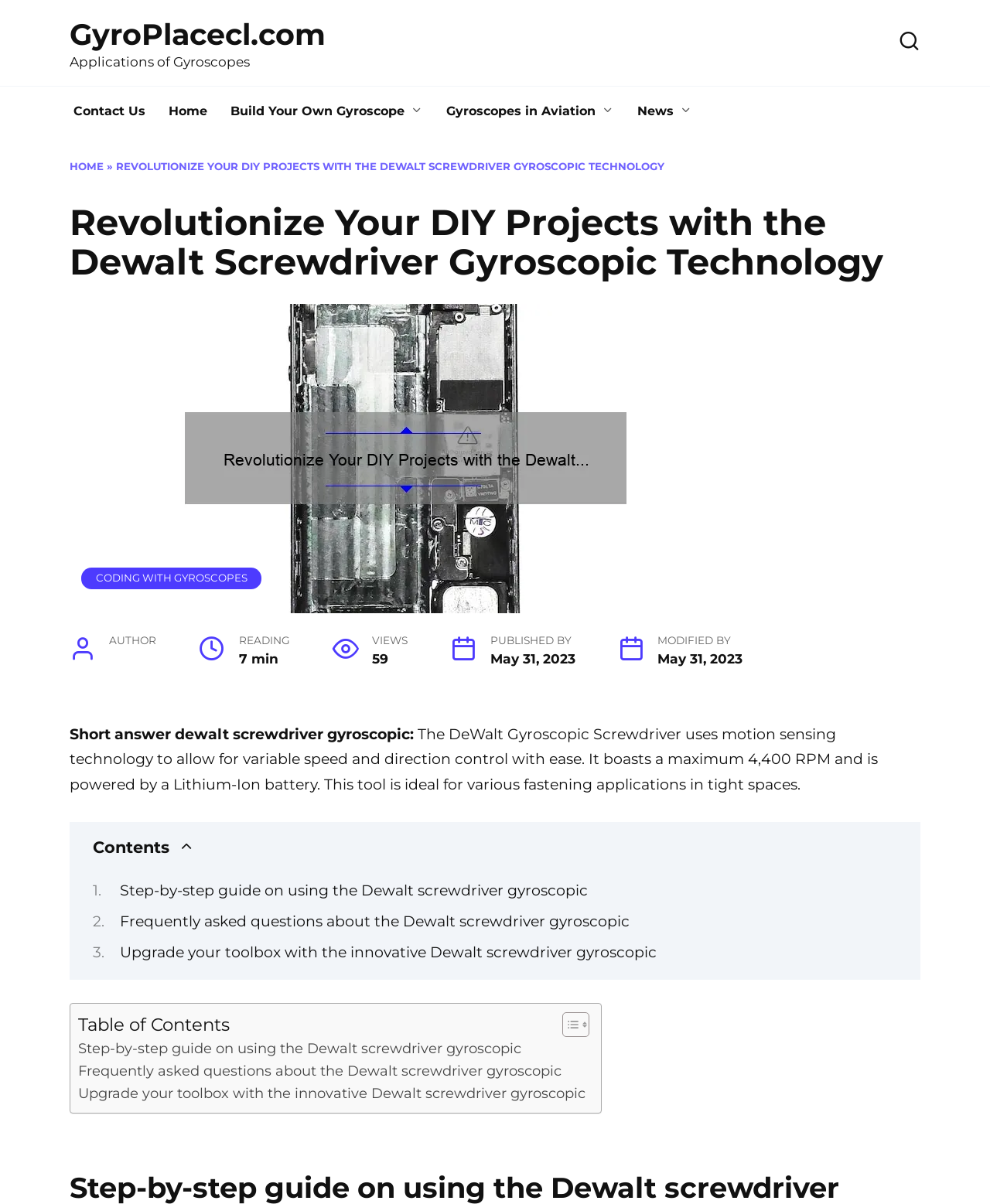What is the maximum RPM of the DeWalt Gyroscopic Screwdriver?
Look at the image and respond with a one-word or short phrase answer.

4,400 RPM